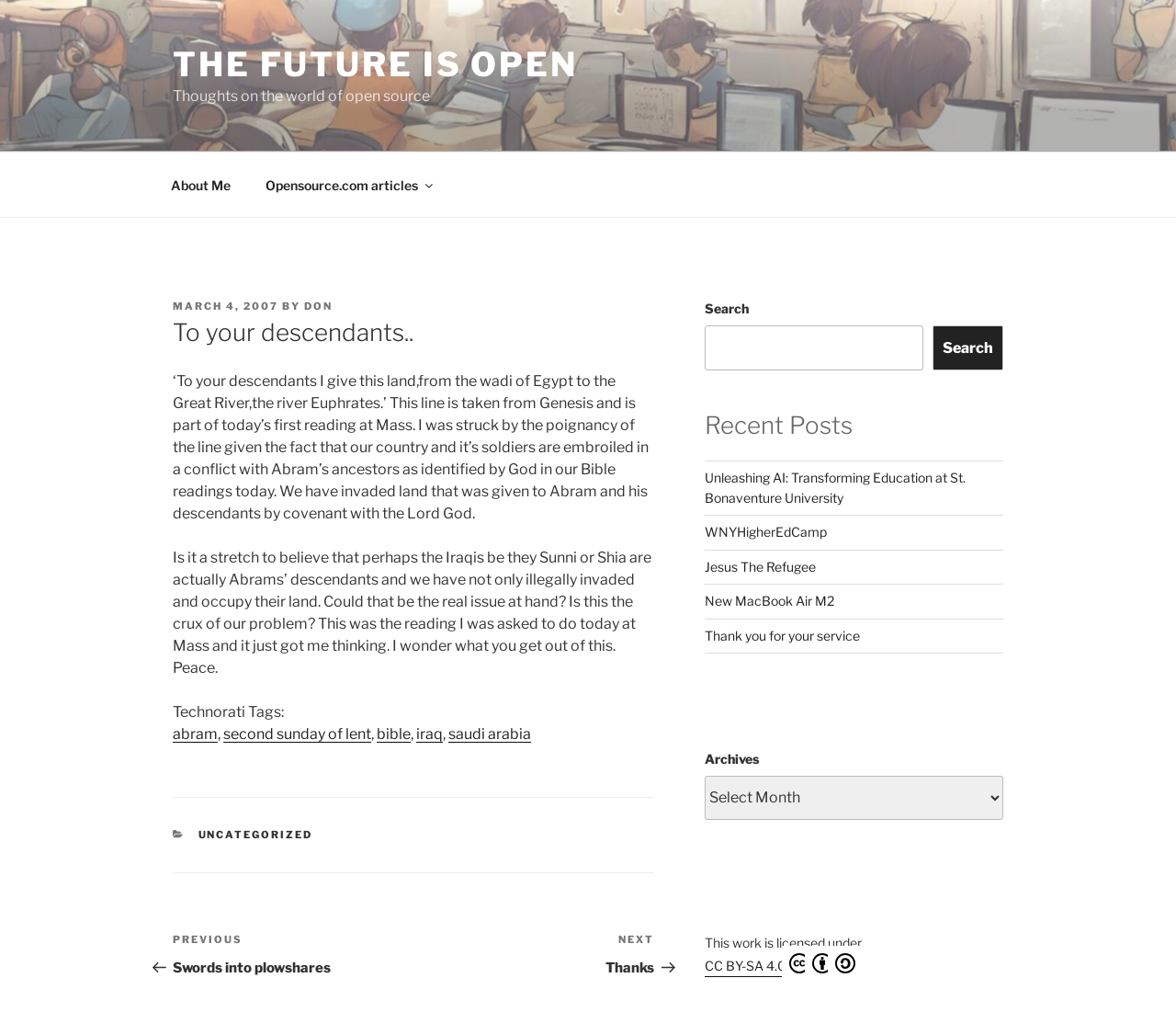Please analyze the image and give a detailed answer to the question:
What is the license of the work?

The license of the work can be found in the link element with the text 'CC BY-SA 4.0', which is located at the bottom of the webpage.